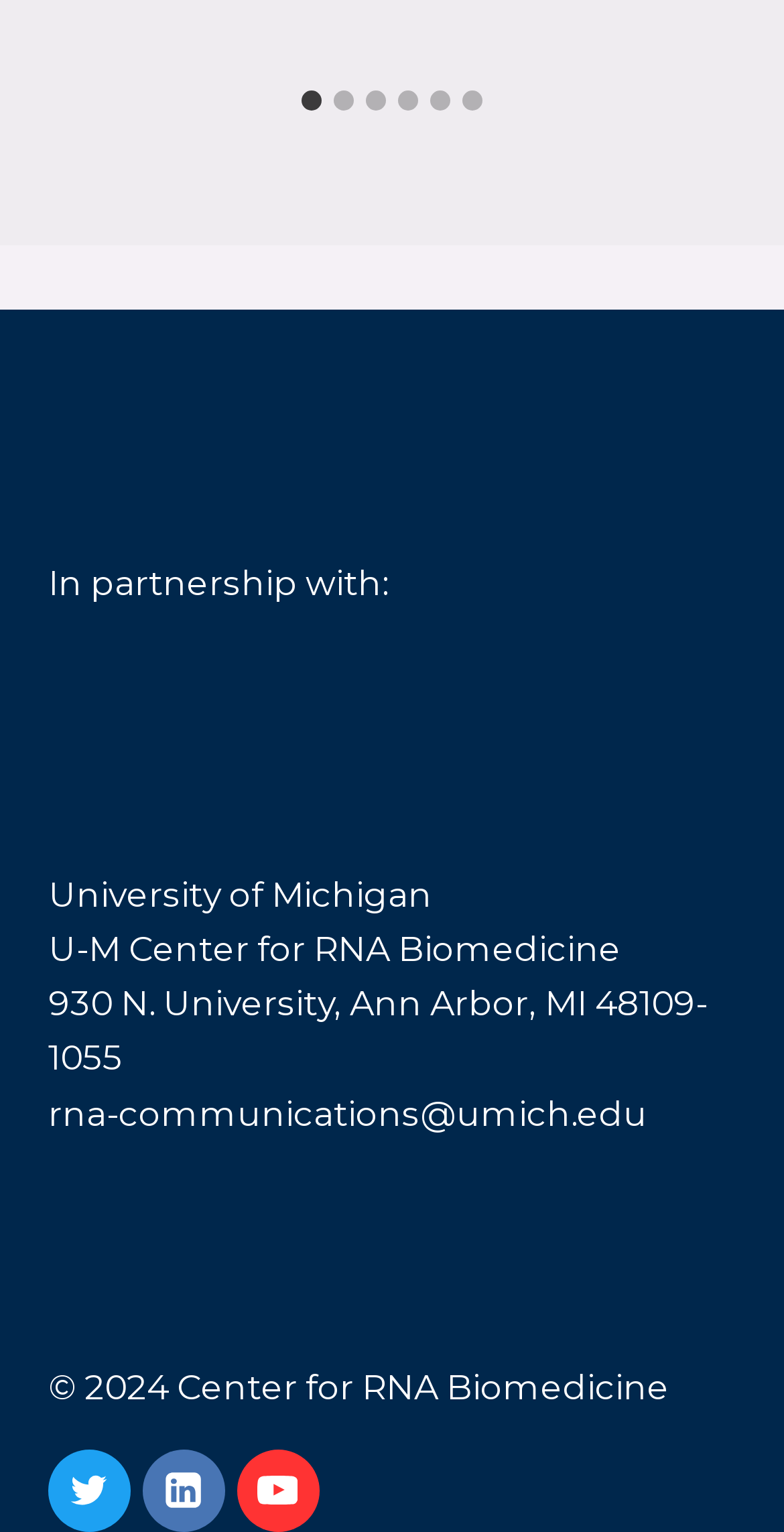Bounding box coordinates are to be given in the format (top-left x, top-left y, bottom-right x, bottom-right y). All values must be floating point numbers between 0 and 1. Provide the bounding box coordinate for the UI element described as: aria-label="Go to slide 1"

[0.385, 0.059, 0.41, 0.072]